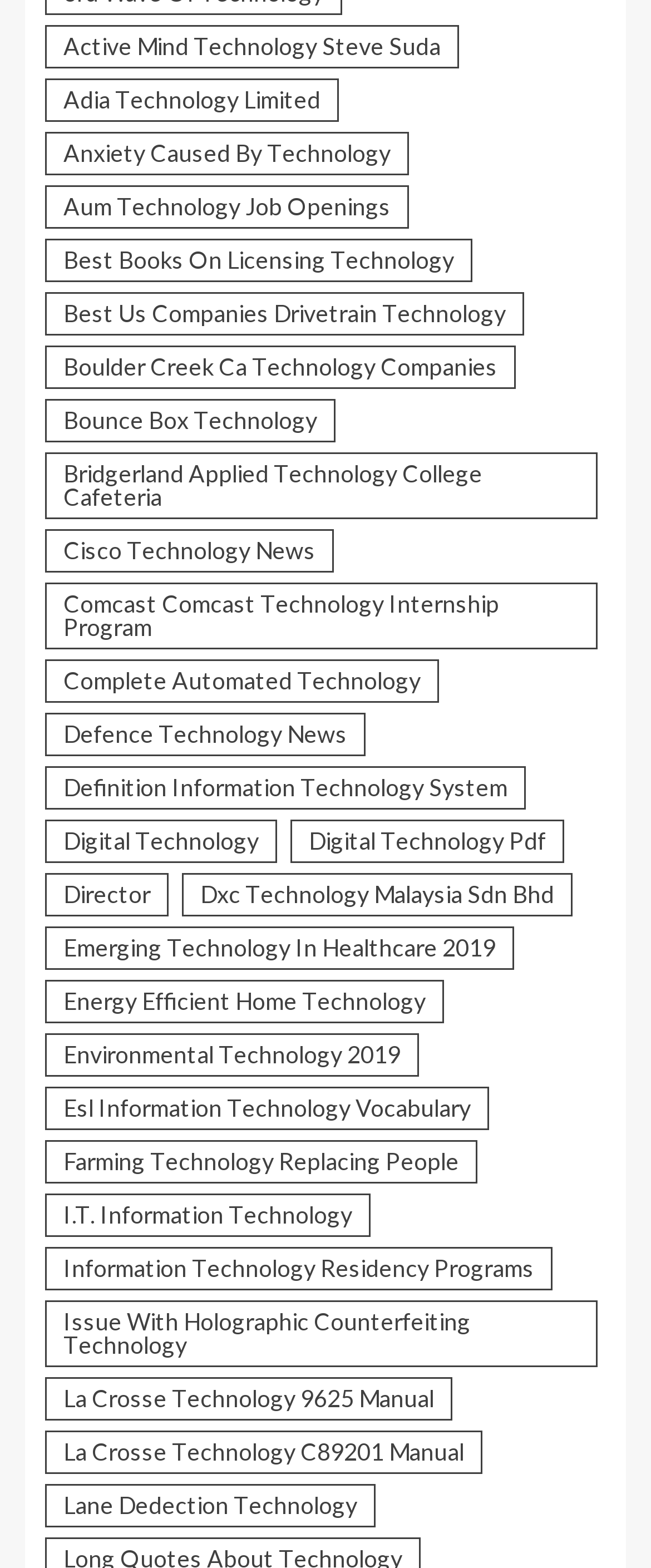Please mark the bounding box coordinates of the area that should be clicked to carry out the instruction: "Click the 'here' link".

None